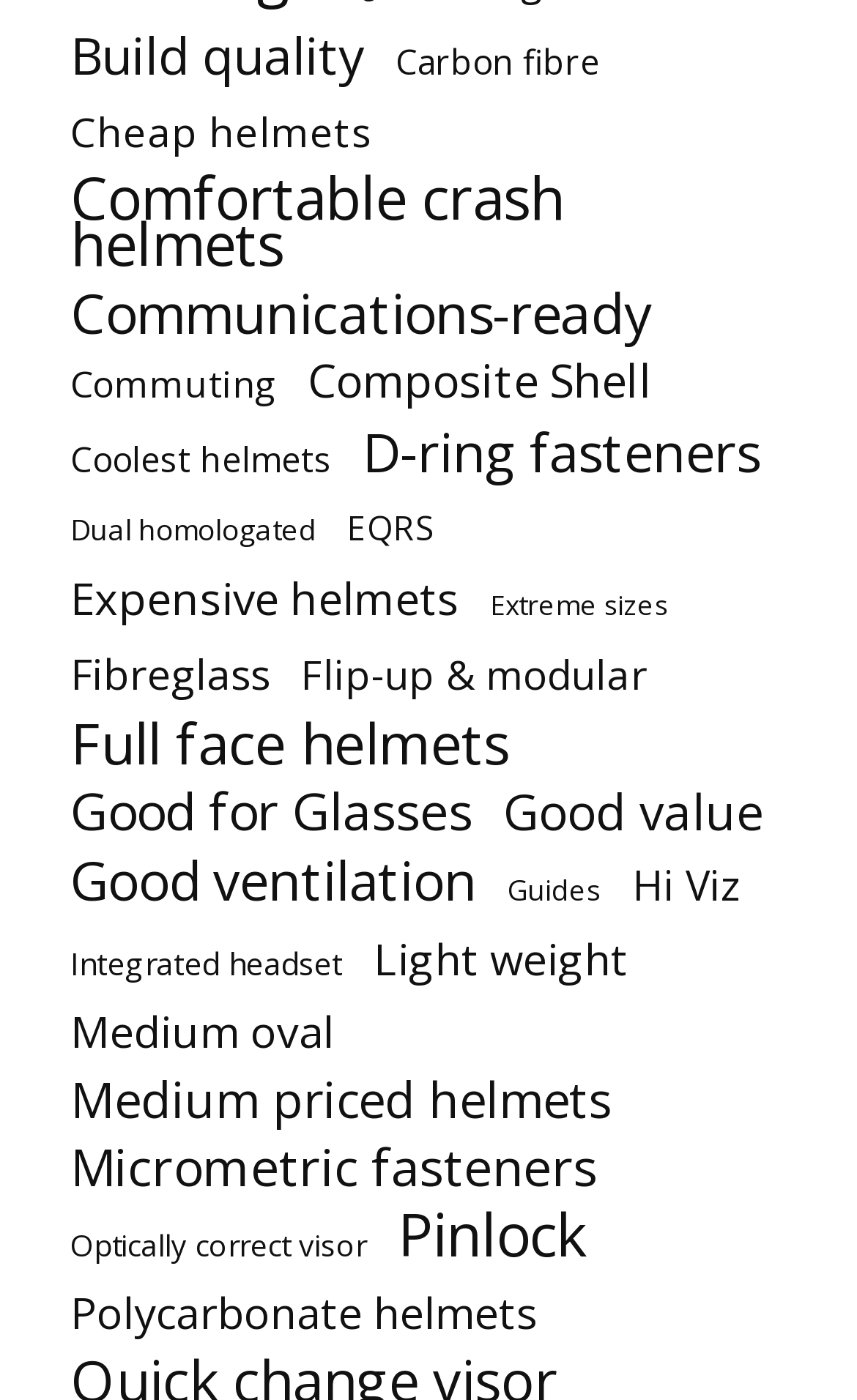What is the category with the most items?
Could you give a comprehensive explanation in response to this question?

By examining the links on the webpage, I found that the category 'Full face helmets' has the most items, with 154 items.